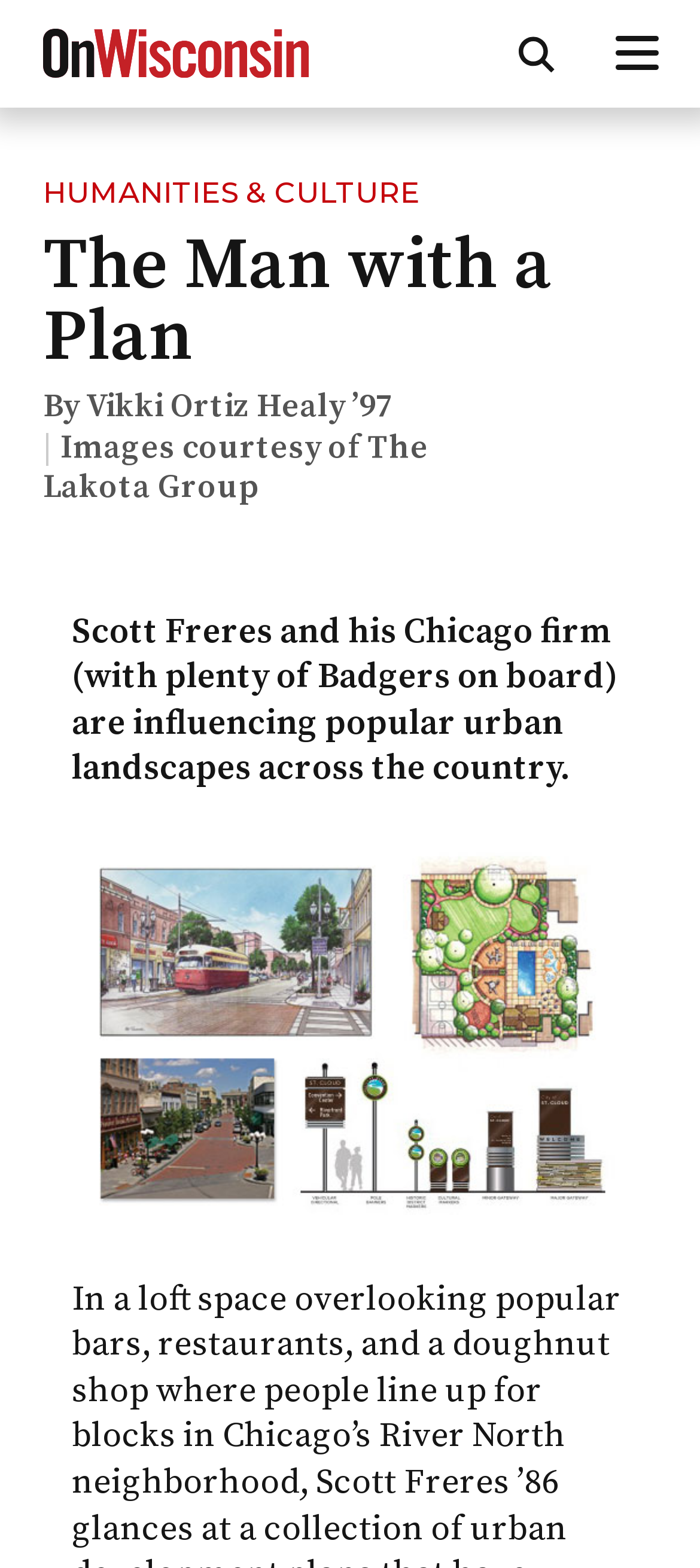Provide an in-depth caption for the elements present on the webpage.

The webpage is about an article titled "The Man with a Plan" from On Wisconsin Magazine. At the top left corner, there is a link to skip to the main content. Next to it, there is a link to the magazine's homepage, accompanied by a small image. On the top right corner, there is a search button with a small icon, and a menu button with a small icon. 

Below the top navigation, there is a link to the category "HUMANITIES & CULTURE" on the top left. The main article title "The Man with a Plan" is a large heading that spans across the page. 

The article is written by Vikki Ortiz Healy '97, and the images are courtesy of The Lakota Group. The article's introduction is a paragraph of text that describes how Scott Freres and his Chicago firm, with many Badgers on board, are influencing popular urban landscapes across the country. 

Below the introduction, there is a large collage of city planning images, which is also a link. The image takes up most of the page's width and is centered.